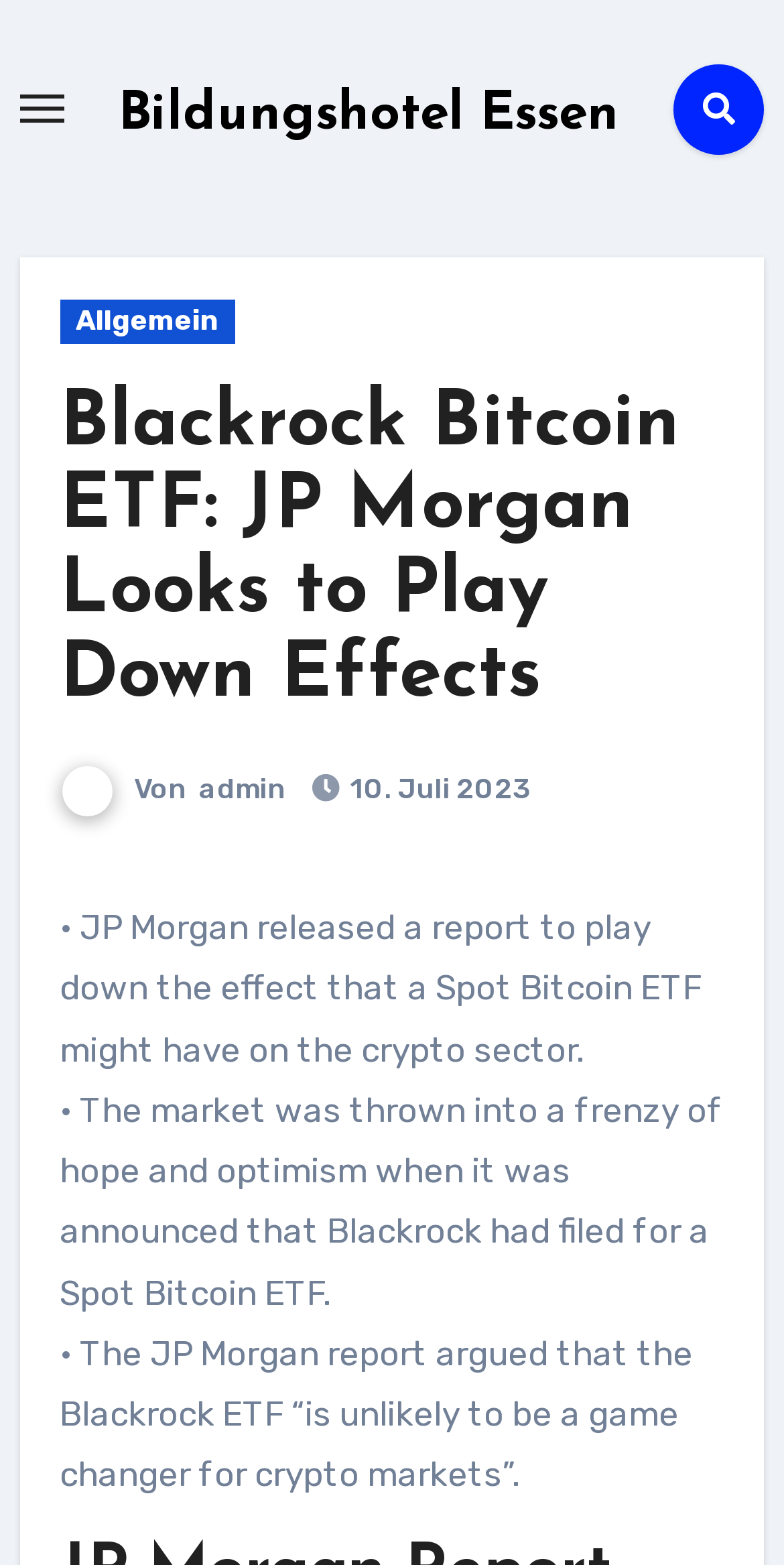What is the topic of the article?
Answer the question in as much detail as possible.

I found the answer by looking at the title of the article, which mentions 'Blackrock Bitcoin ETF' as the main topic. The article seems to be discussing the effects of a Spot Bitcoin ETF on the crypto sector.